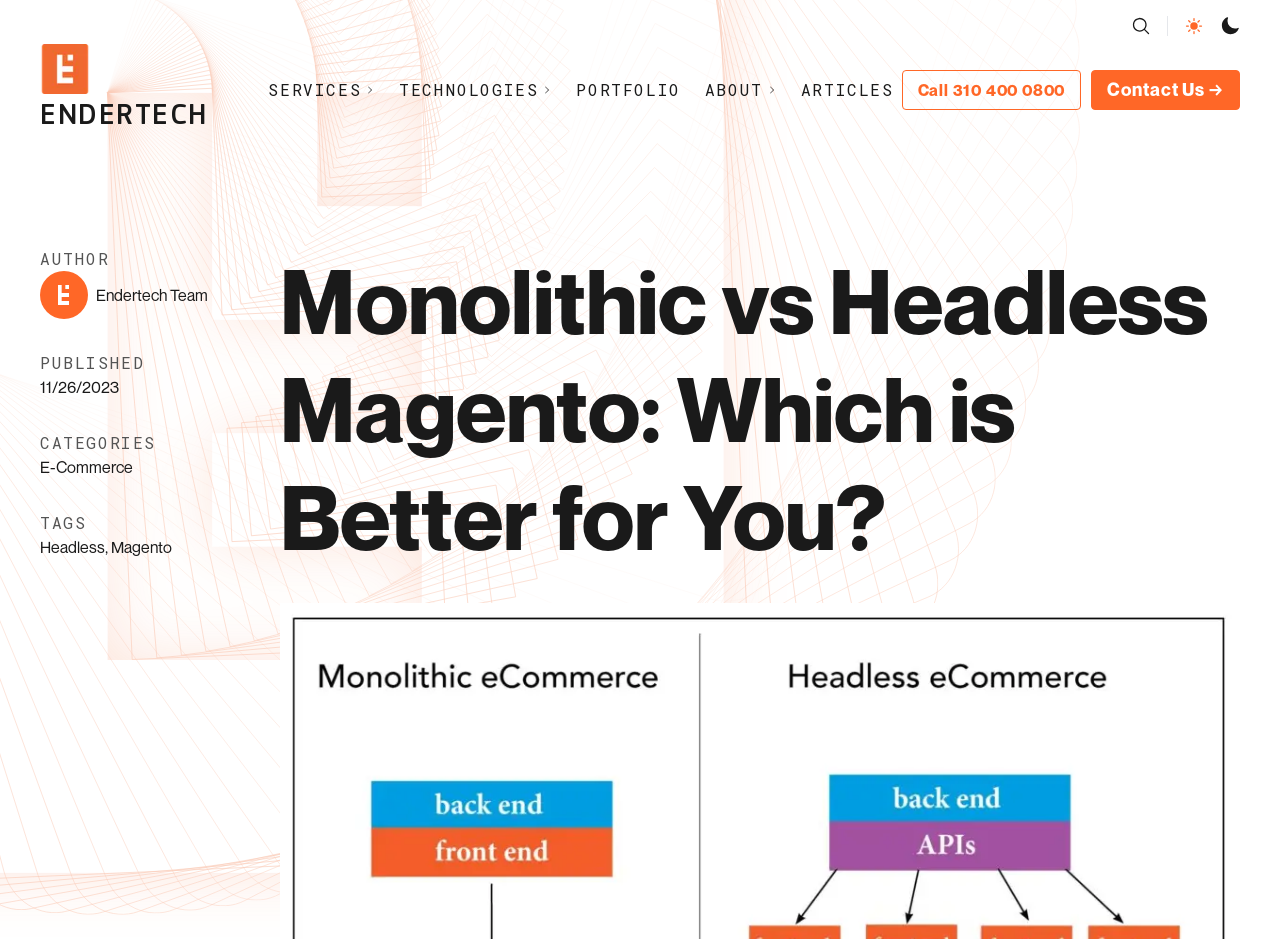Determine the bounding box coordinates of the section I need to click to execute the following instruction: "Contact Us". Provide the coordinates as four float numbers between 0 and 1, i.e., [left, top, right, bottom].

[0.852, 0.074, 0.969, 0.117]